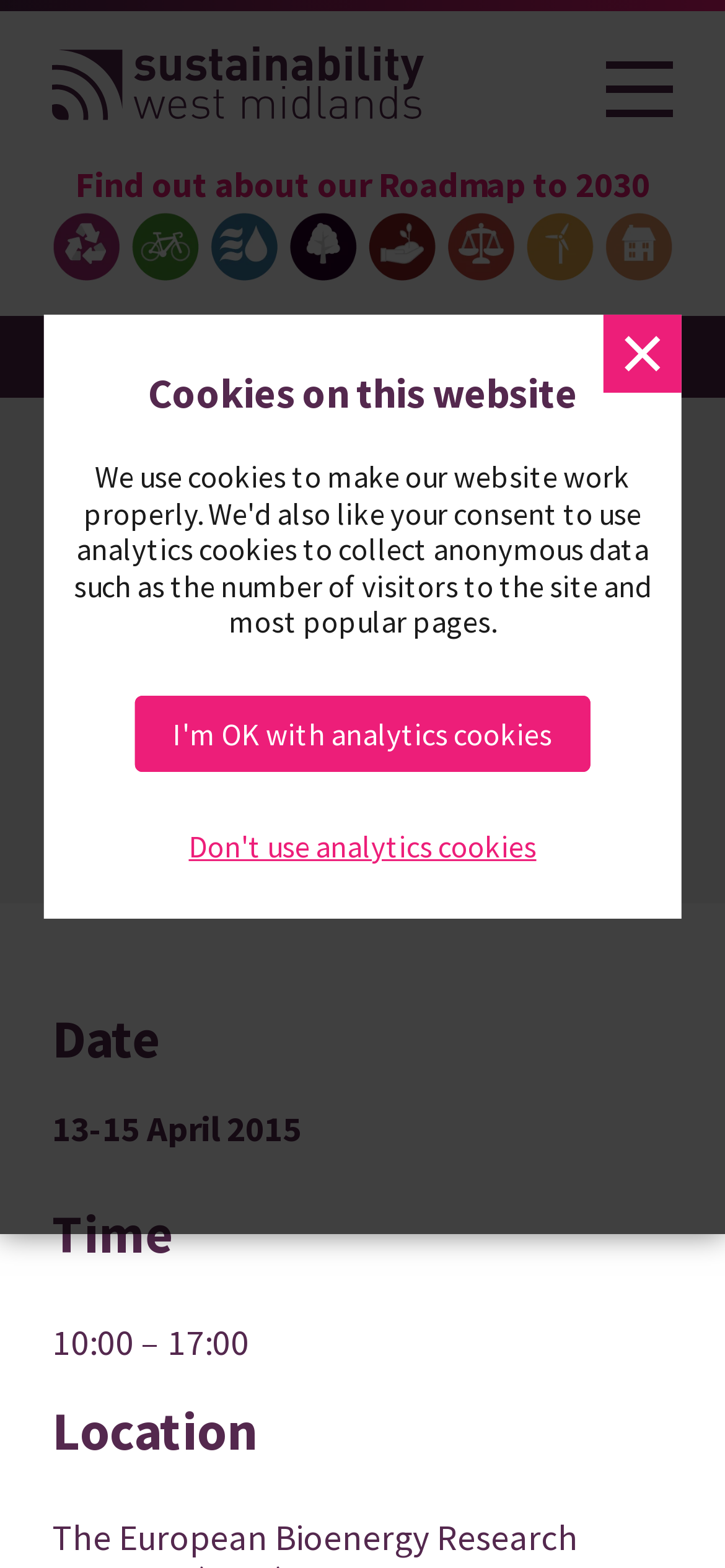Analyze and describe the webpage in a detailed narrative.

The webpage is about the EBRI Bioenergy CPD Course, which is scheduled to take place from 13-15 April 2015. At the top of the page, there is a notification about cookies on the website, with three links to manage cookie preferences. Below this notification, there is a link to the Sustainability West Midlands home page, accompanied by a small image. 

To the right of the home page link, there is a menu button. Below the menu button, there is a section with a link to find out about the Roadmap to 2030, accompanied by a figure with an image representing different aspects of sustainability. 

The main content of the page is divided into sections, with headings and subheadings. The first section has a heading "EBRI Bioenergy CPD Course – 13-15/4/15" and provides details about the event, including the date, time, and location. The date is specified as 13-15 April 2015, the time is from 10:00 to 17:00, and the location is not explicitly mentioned.